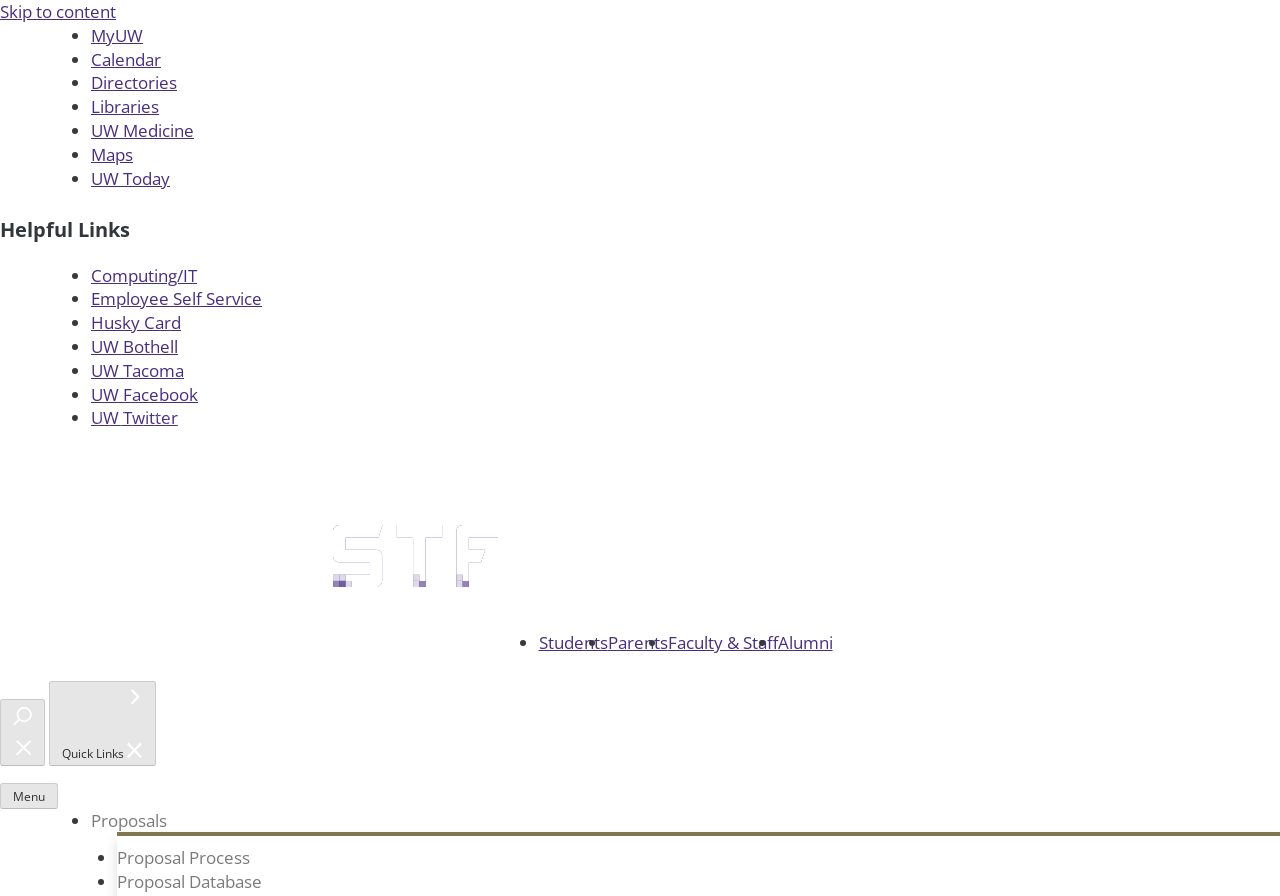What is the name of the first link on the page?
Using the image as a reference, answer with just one word or a short phrase.

Skip to content